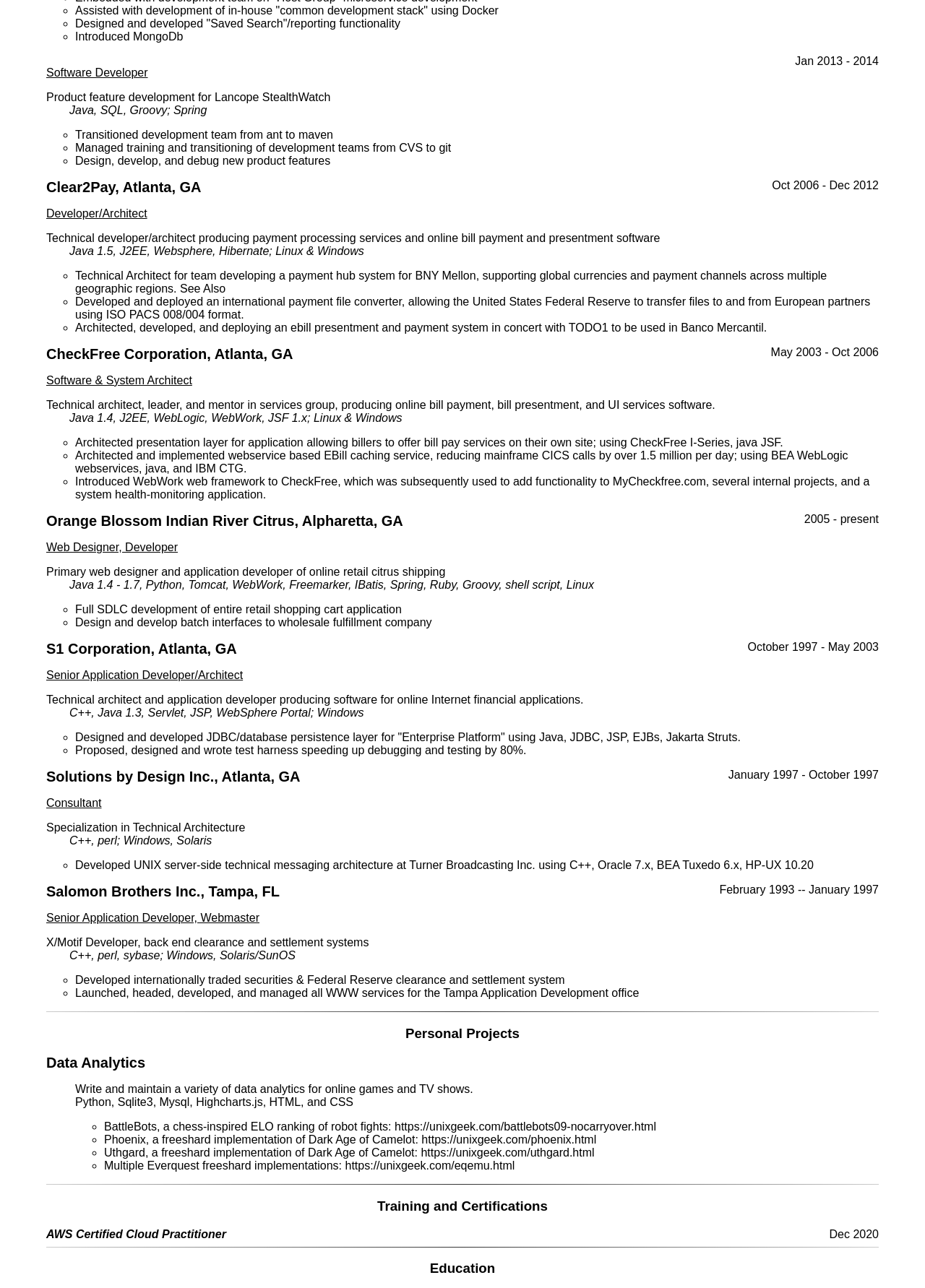Find the bounding box coordinates of the clickable area that will achieve the following instruction: "Select country/region".

None